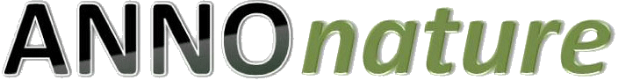Detail the scene shown in the image extensively.

The image features the logo of ANNOnature, a brand emphasizing natural products crafted through traditional craftsmanship. The logo showcases the word "ANNOnature," with "ANNO" styled in bold black letters and "nature" in a softer green hue, symbolizing a connection to the earth and nature. This design reflects the brand's commitment to authenticity and quality, suggesting a focus on environmentally friendly practices and natural ingredients. The logo likely represents a welcoming and sustainable approach to consumer goods.